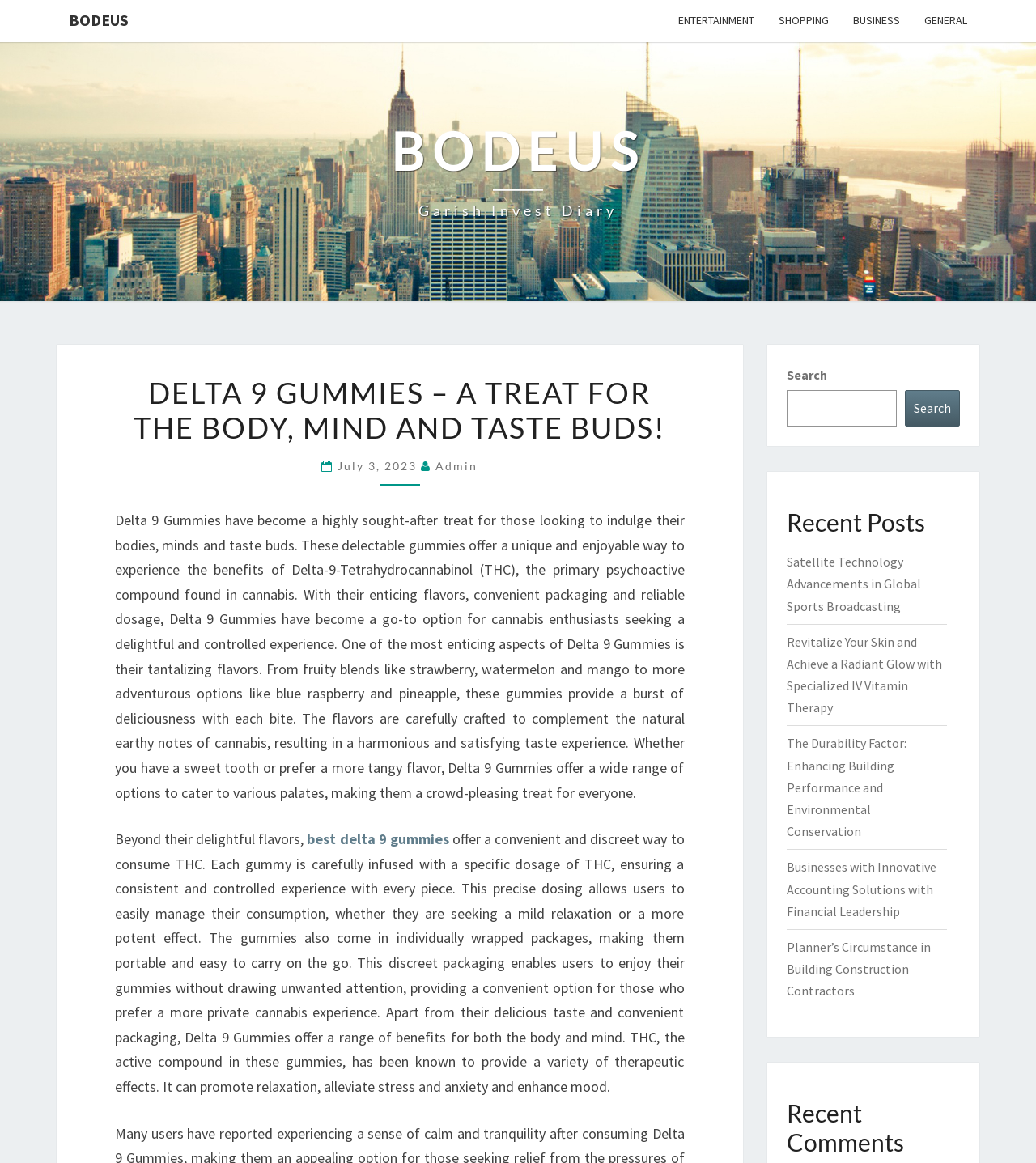What is the name of the website?
Answer the question with detailed information derived from the image.

I determined the name of the website by looking at the top-left corner of the webpage, where I found a link with the text 'BODEUS'. This suggests that 'Bodeus' is the name of the website.